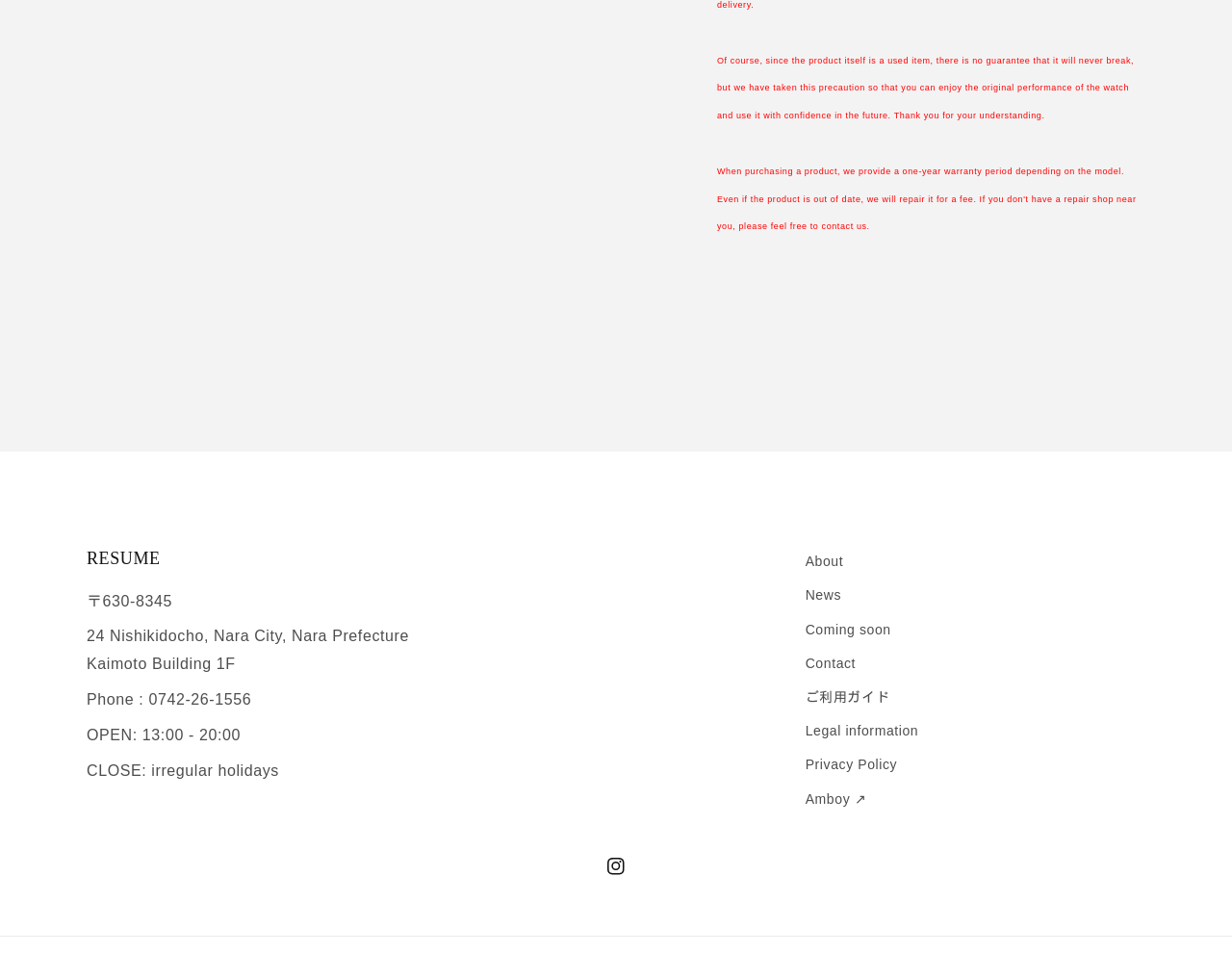Highlight the bounding box coordinates of the element that should be clicked to carry out the following instruction: "Go to the 'General' category". The coordinates must be given as four float numbers ranging from 0 to 1, i.e., [left, top, right, bottom].

None